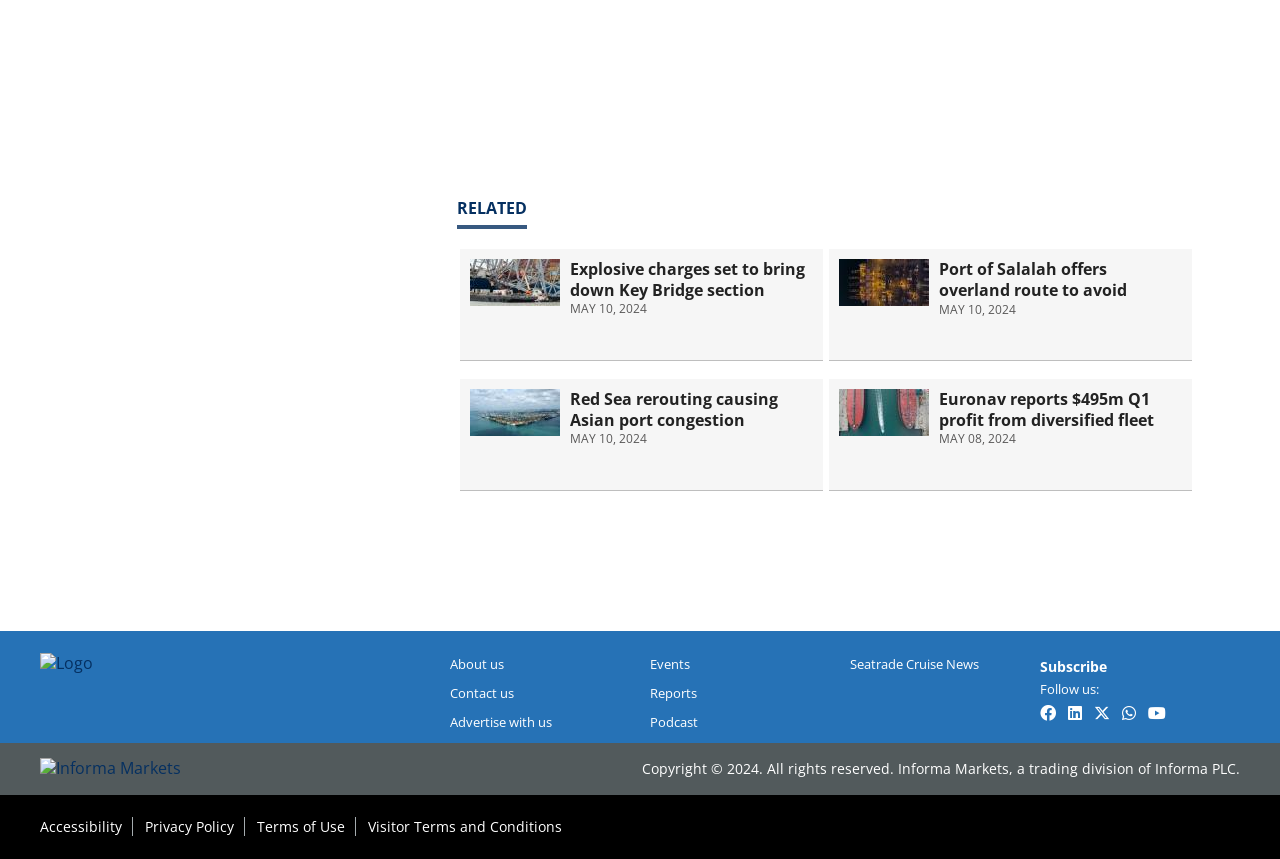By analyzing the image, answer the following question with a detailed response: How many social media links are in the footer?

The footer has a series of link elements with OCR texts 'Facebook', 'LinkedIn', 'Twitter', 'WhatsApp', and 'Youtube', which are the social media links.